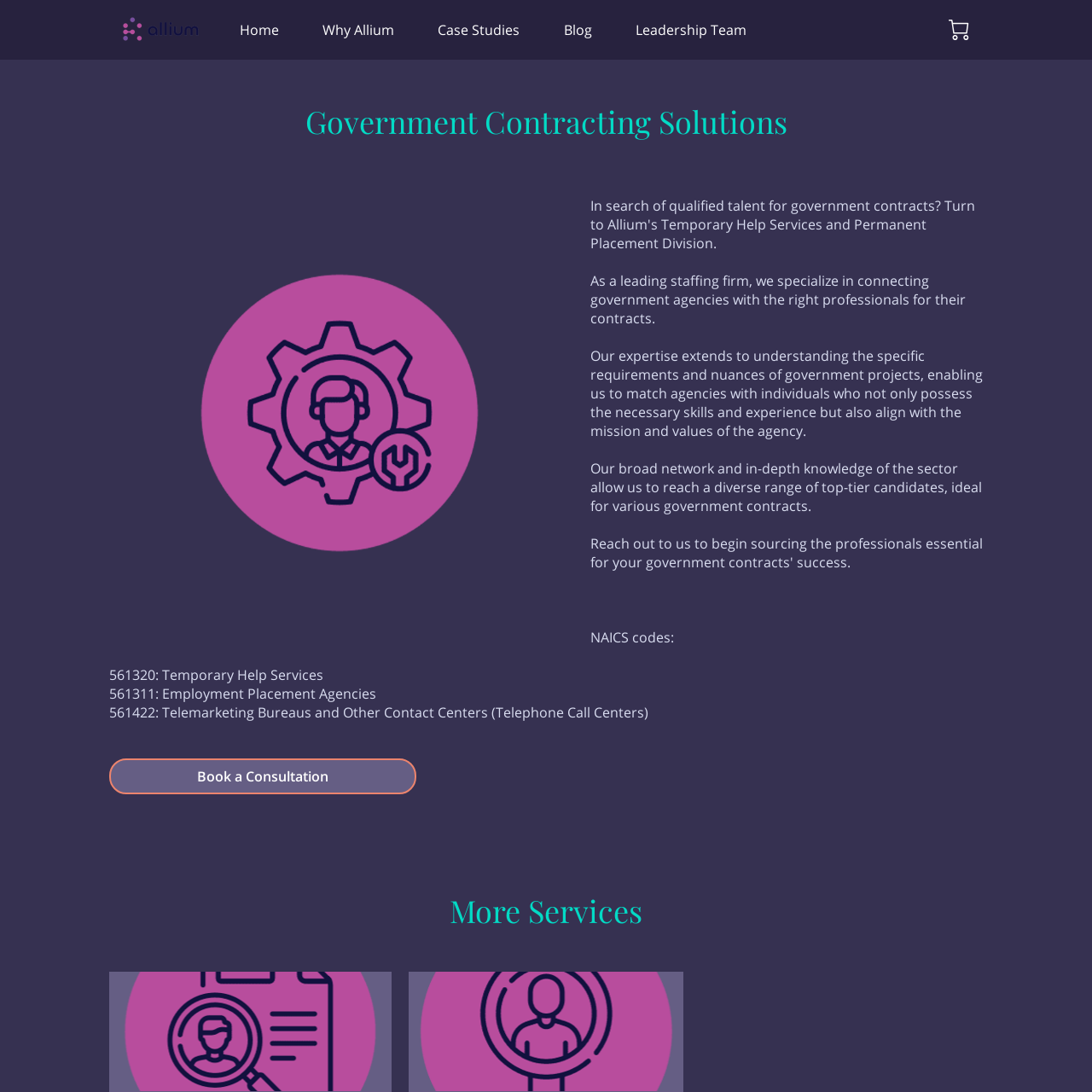Pinpoint the bounding box coordinates of the element you need to click to execute the following instruction: "Click the 'allium' logo". The bounding box should be represented by four float numbers between 0 and 1, in the format [left, top, right, bottom].

[0.1, 0.006, 0.195, 0.048]